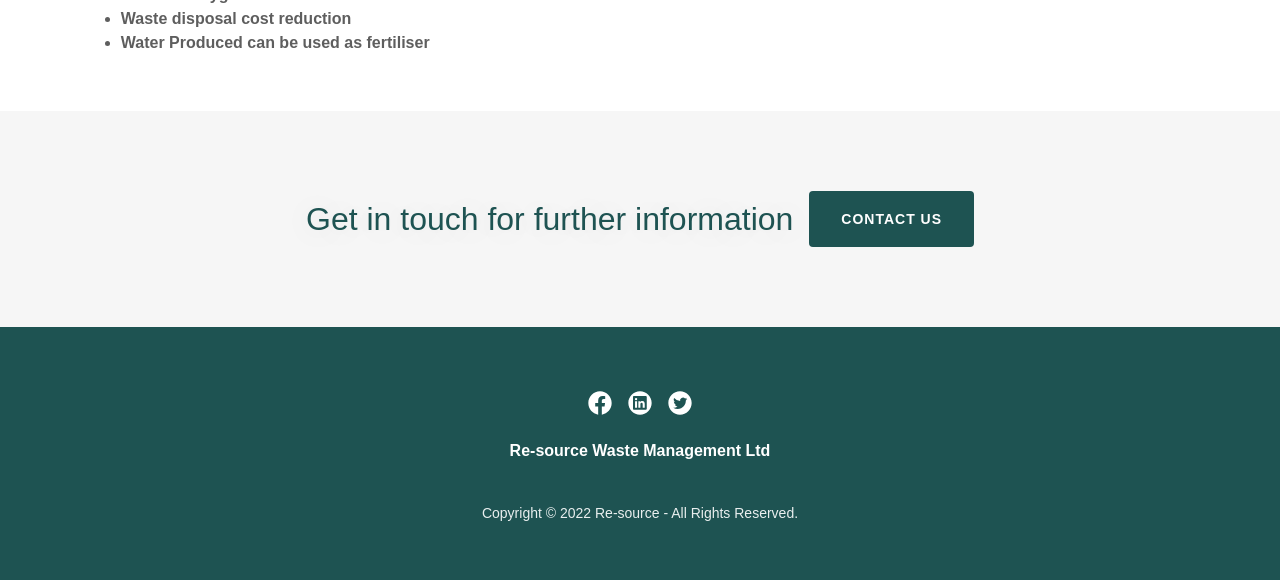What is the company name mentioned on the webpage?
We need a detailed and exhaustive answer to the question. Please elaborate.

I found the company name 'Re-source Waste Management Ltd' at the bottom of the webpage, which is likely to be the company's name that owns this website.